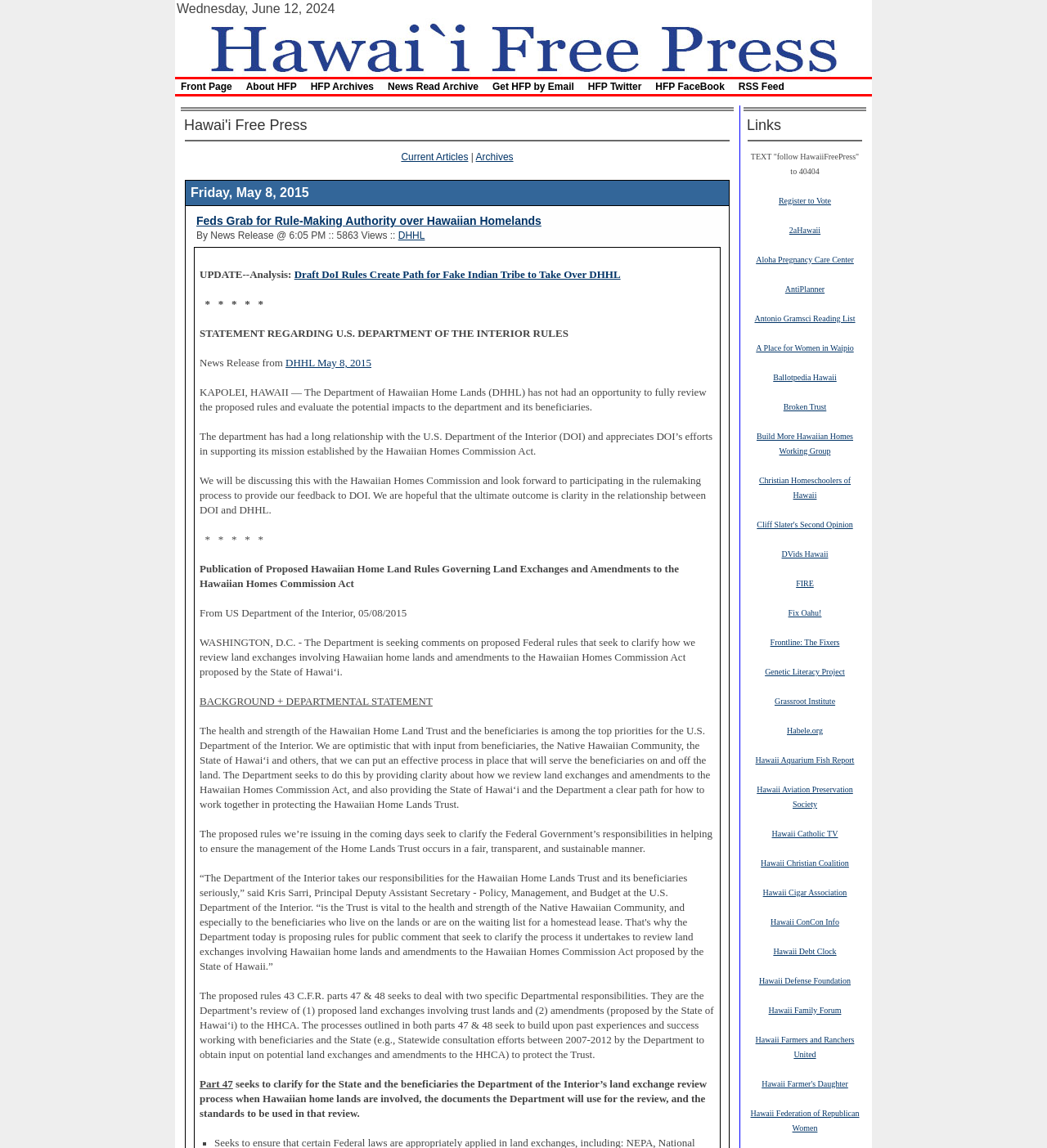Highlight the bounding box coordinates of the element you need to click to perform the following instruction: "Check the 'Links' section."

[0.71, 0.097, 0.827, 0.128]